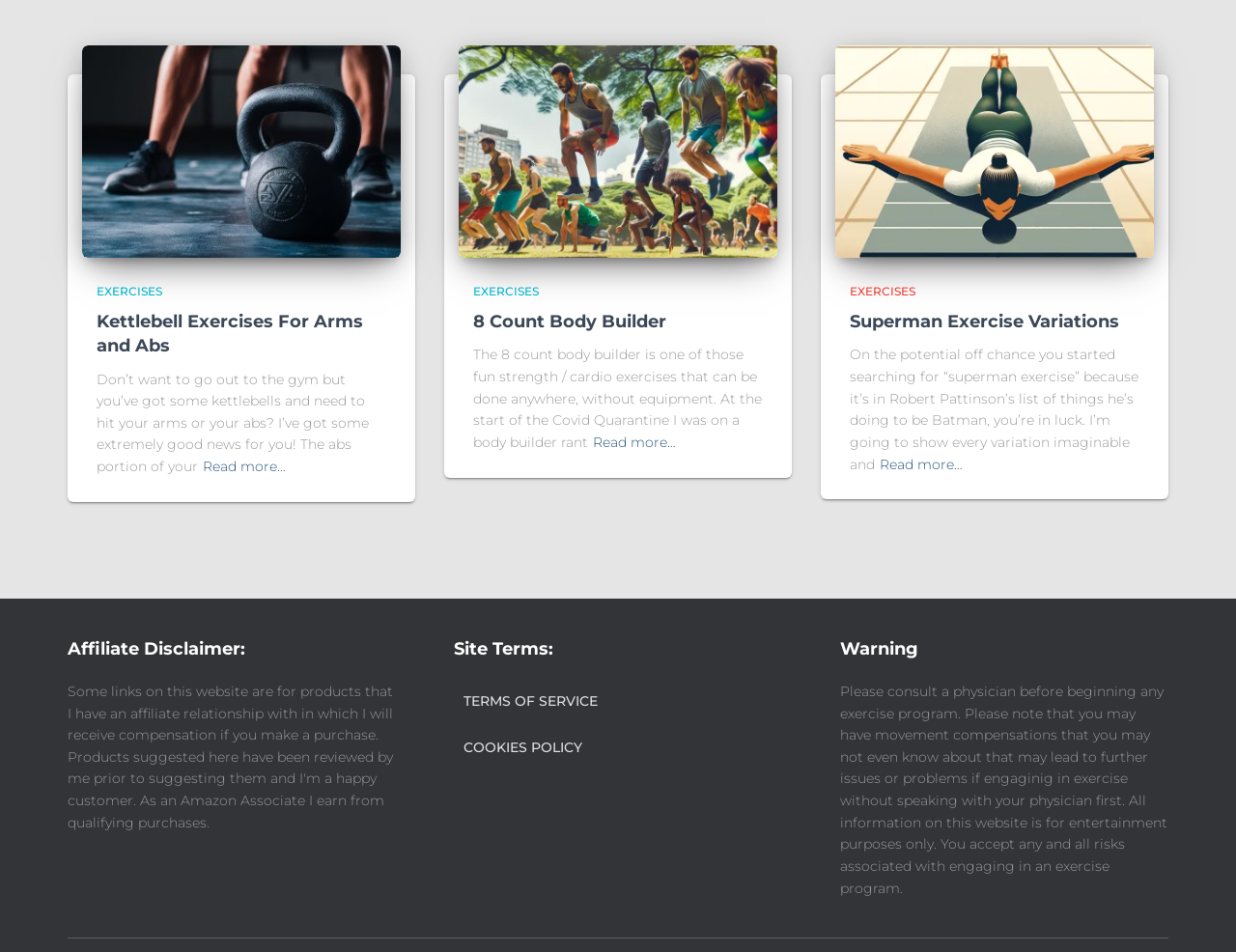What type of exercises are mentioned on this webpage?
We need a detailed and exhaustive answer to the question. Please elaborate.

The webpage mentions kettlebell exercises specifically for arms and abs, as well as other exercises like burpees and the 8 count body builder, indicating a focus on strength and cardio exercises.